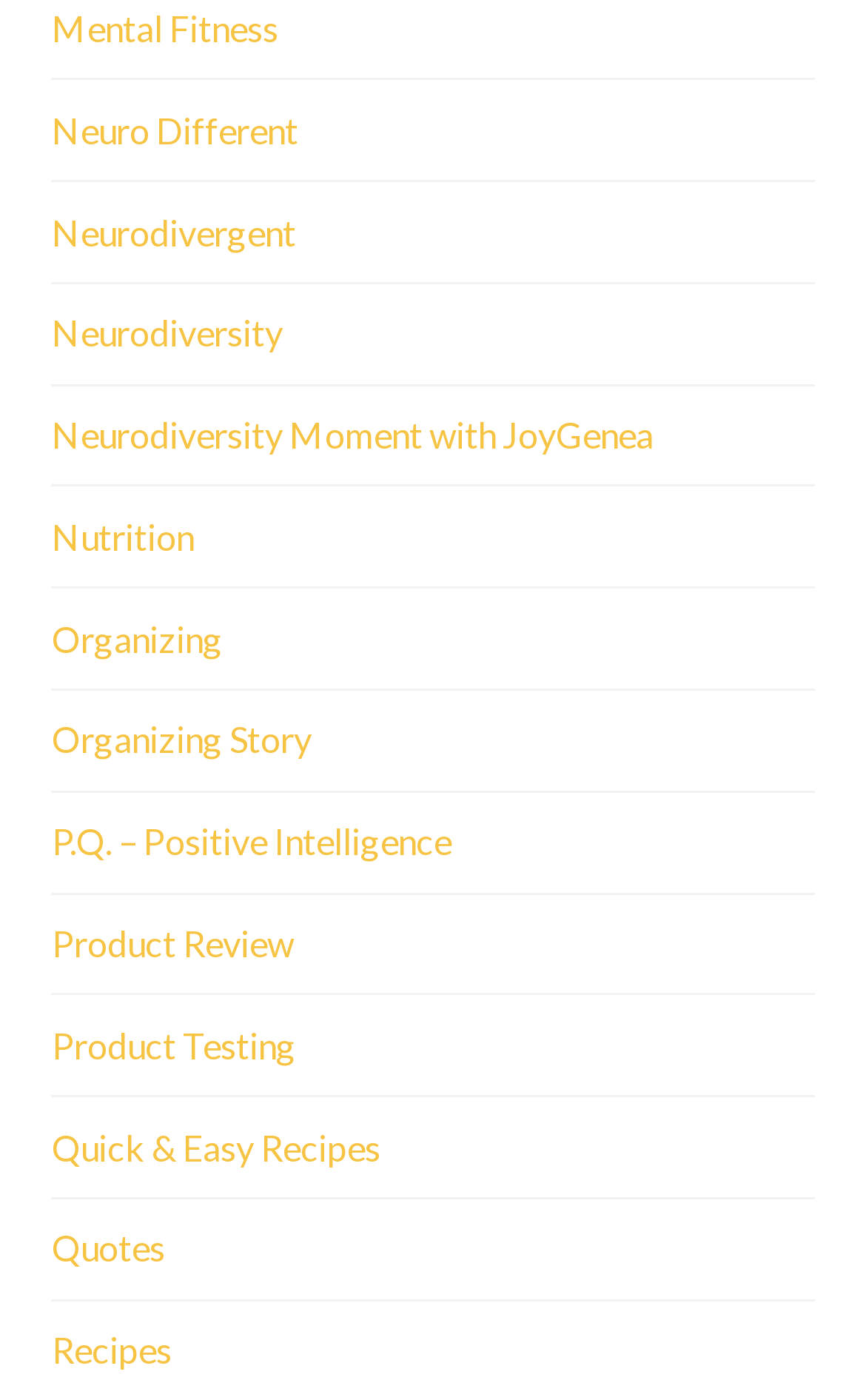Please provide the bounding box coordinates for the element that needs to be clicked to perform the following instruction: "View Quick & Easy Recipes". The coordinates should be given as four float numbers between 0 and 1, i.e., [left, top, right, bottom].

[0.06, 0.8, 0.44, 0.839]